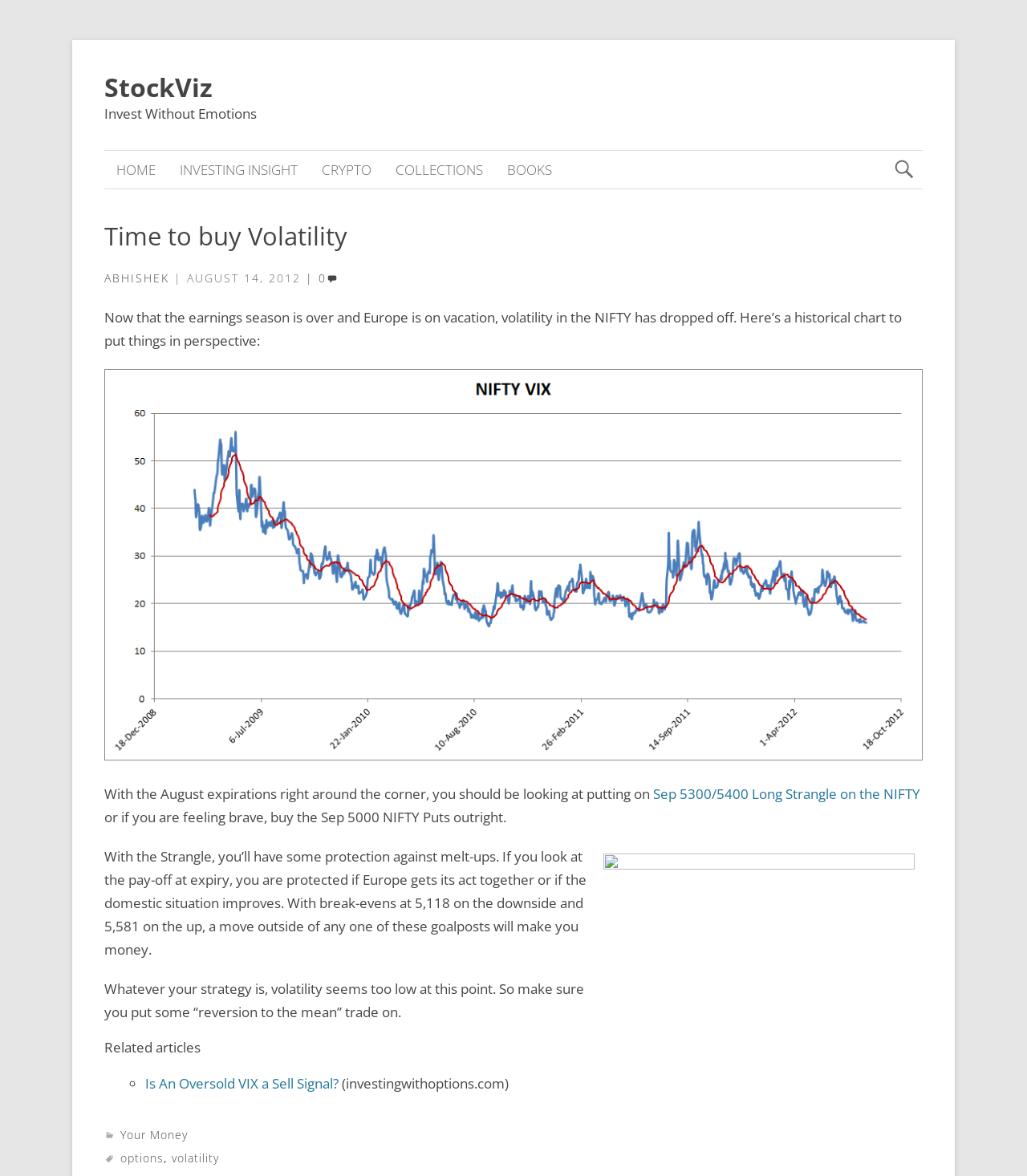Please identify the bounding box coordinates of the area that needs to be clicked to follow this instruction: "Search for something".

[0.862, 0.128, 0.898, 0.16]